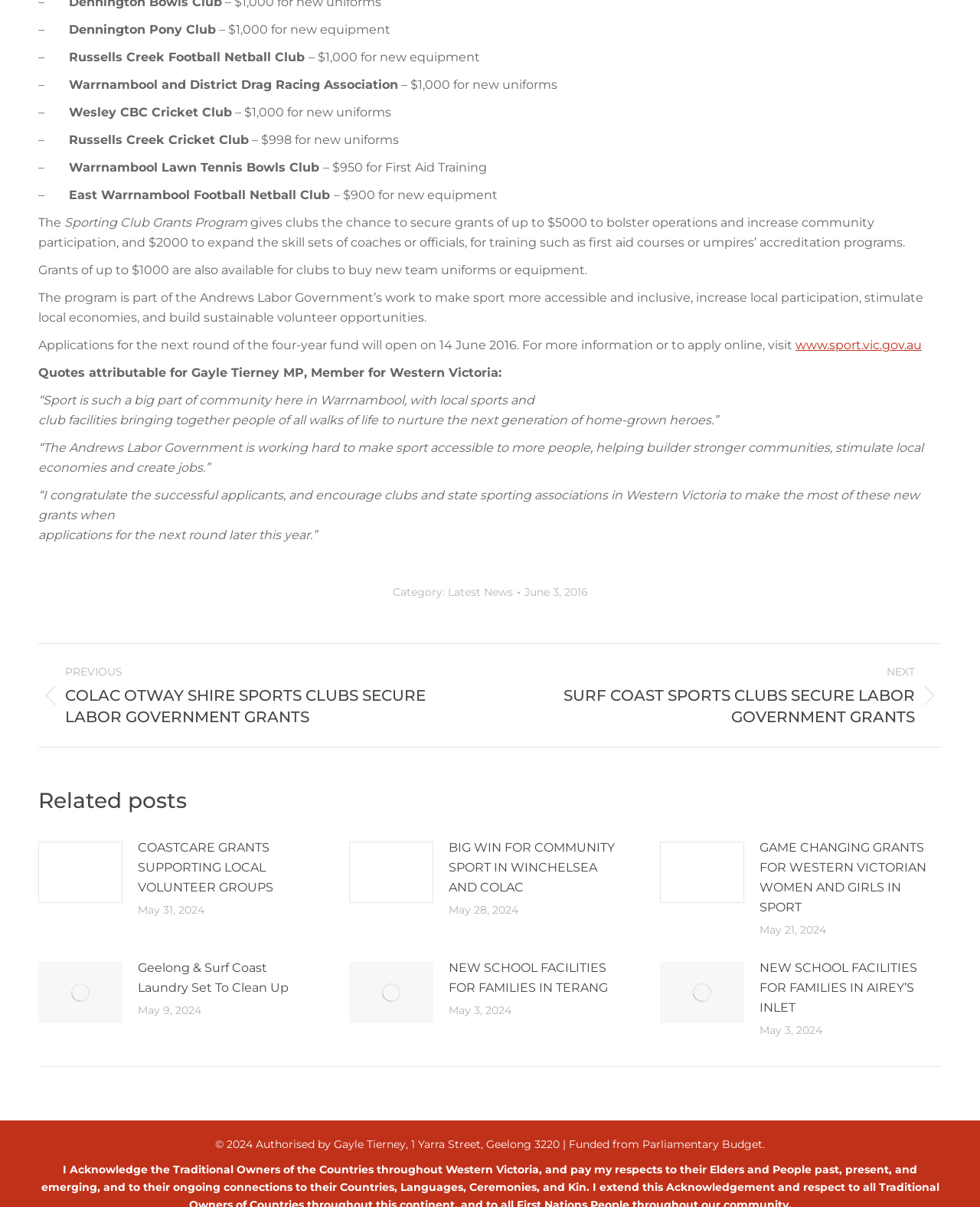Given the element description aria-label="Post image", specify the bounding box coordinates of the corresponding UI element in the format (top-left x, top-left y, bottom-right x, bottom-right y). All values must be between 0 and 1.

[0.039, 0.697, 0.125, 0.748]